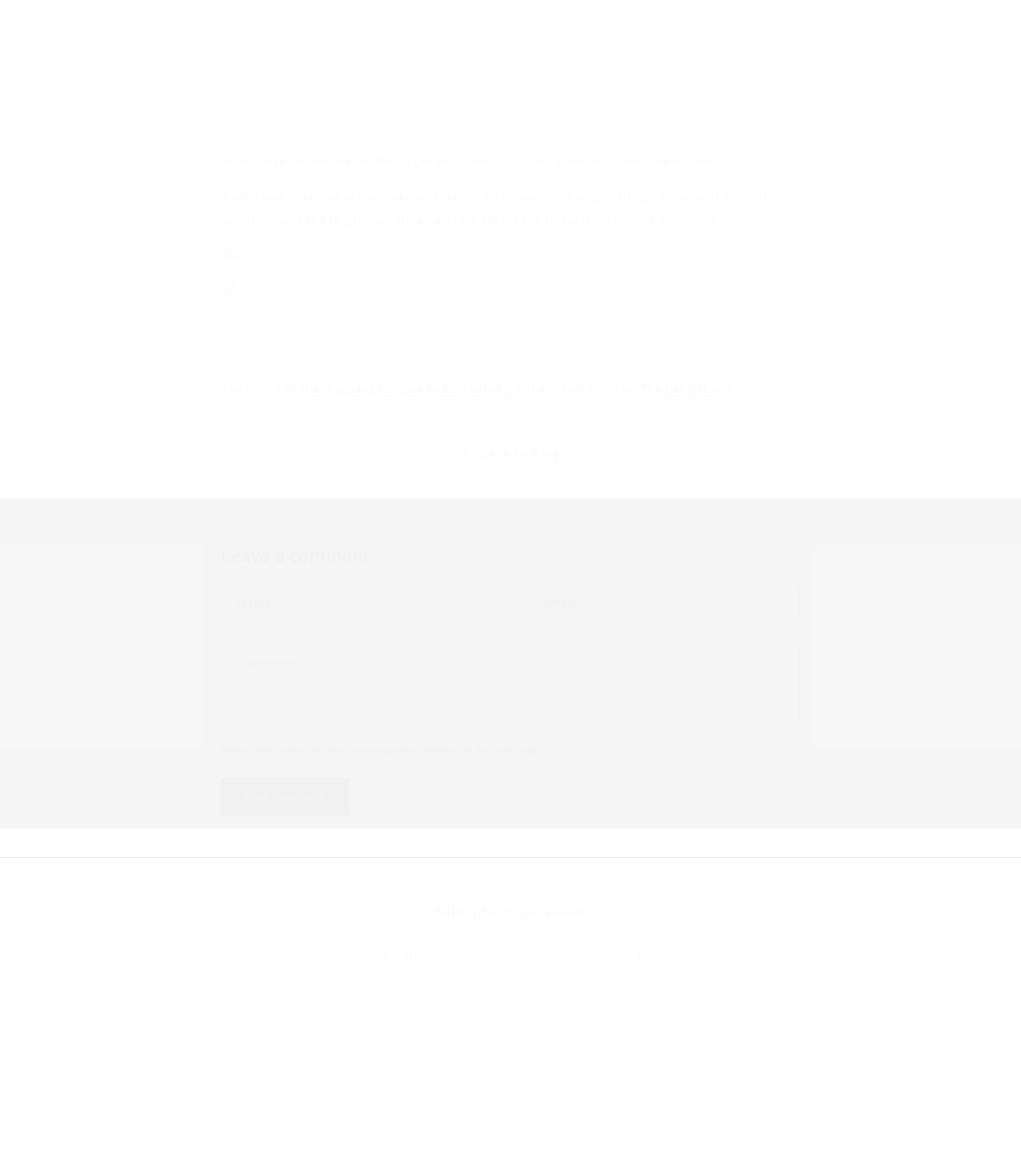What is the purpose of the 'Subscribe to our emails' section?
Carefully analyze the image and provide a thorough answer to the question.

The 'Subscribe to our emails' section is a form that allows users to subscribe to the website's newsletter, which is indicated by the heading 'Subscribe to our emails' with bounding box coordinates [0.07, 0.768, 0.93, 0.784]. The form requires an email address and has a 'Subscribe' button.